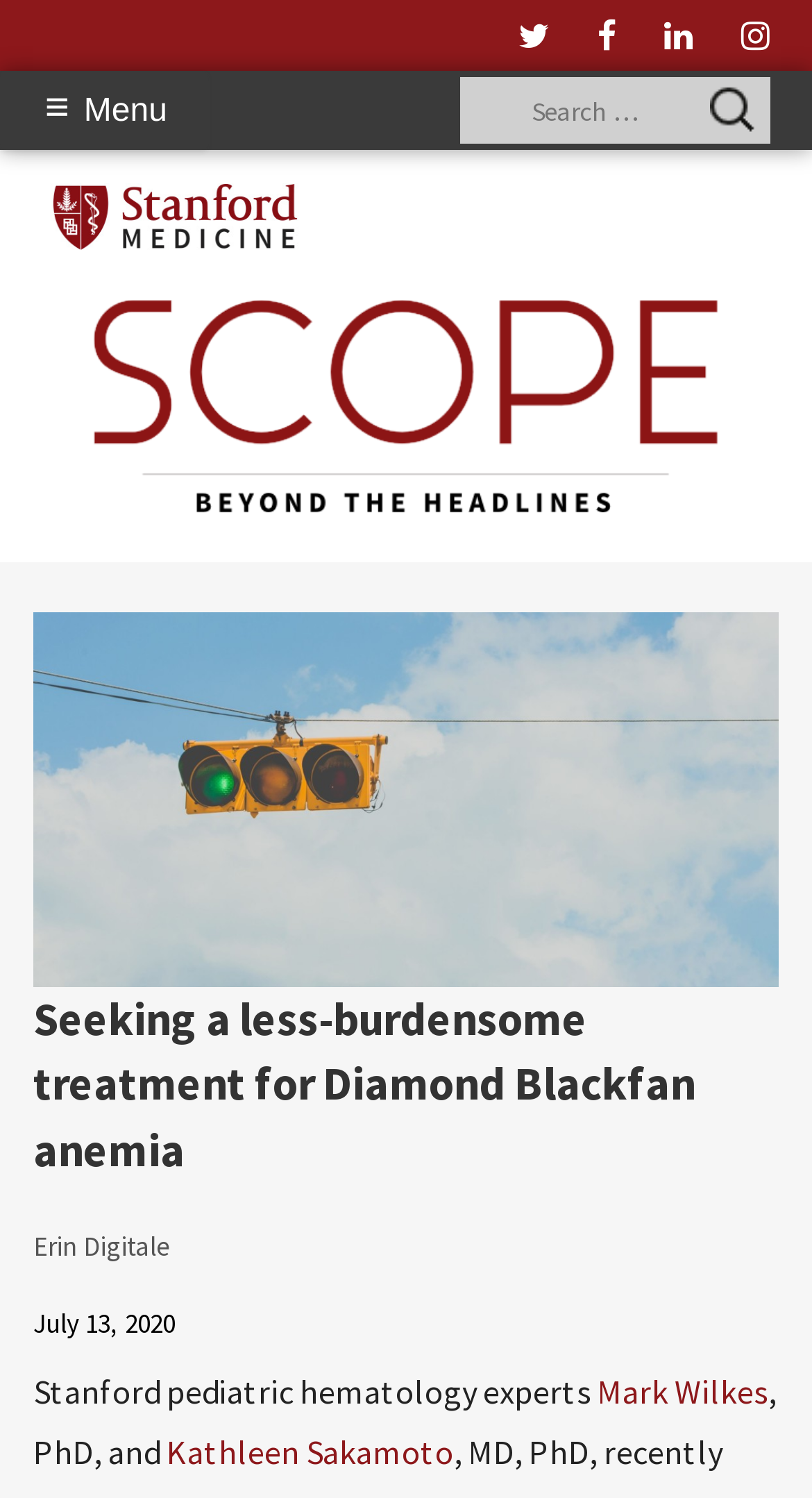Find the bounding box coordinates for the area you need to click to carry out the instruction: "Search for something". The coordinates should be four float numbers between 0 and 1, indicated as [left, top, right, bottom].

[0.568, 0.051, 0.949, 0.096]